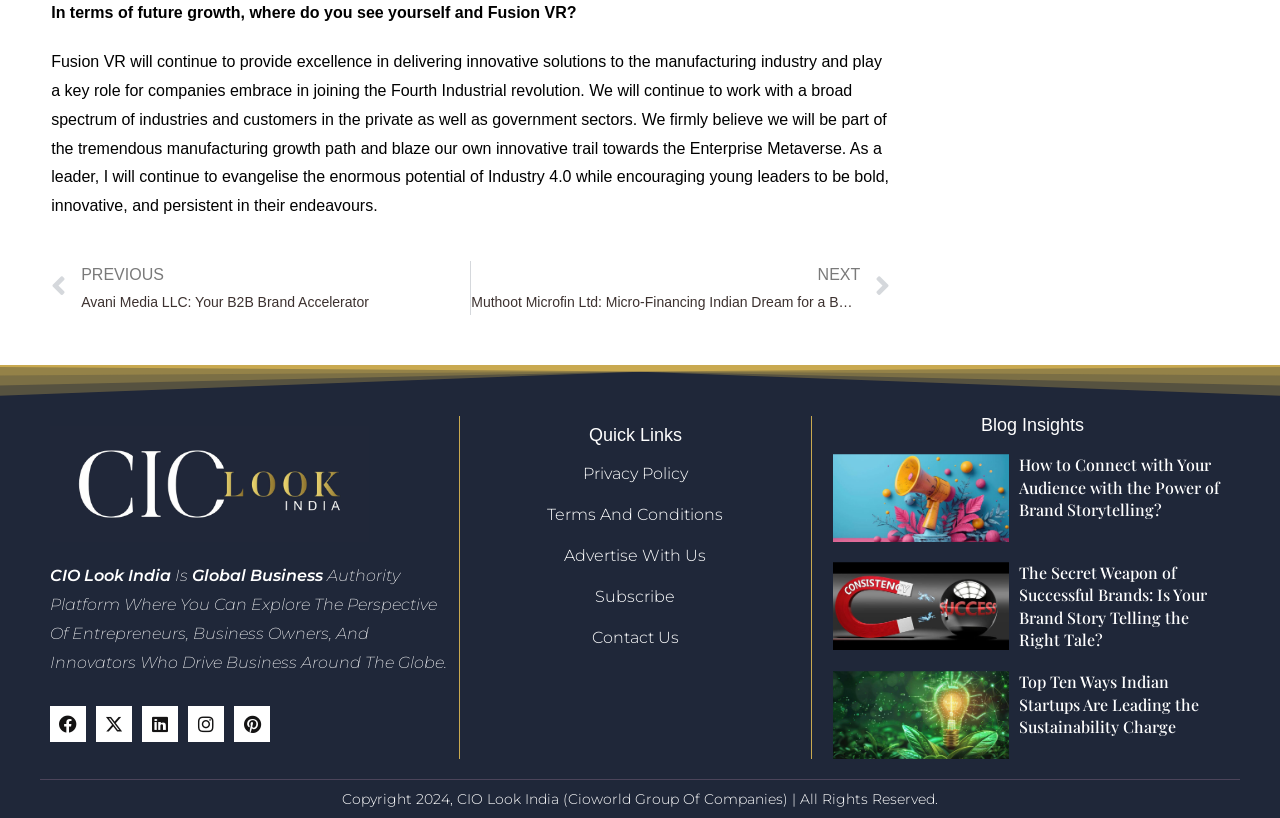Locate the bounding box coordinates for the element described below: "verge gardens of Wilga Avenue". The coordinates must be four float values between 0 and 1, formatted as [left, top, right, bottom].

None